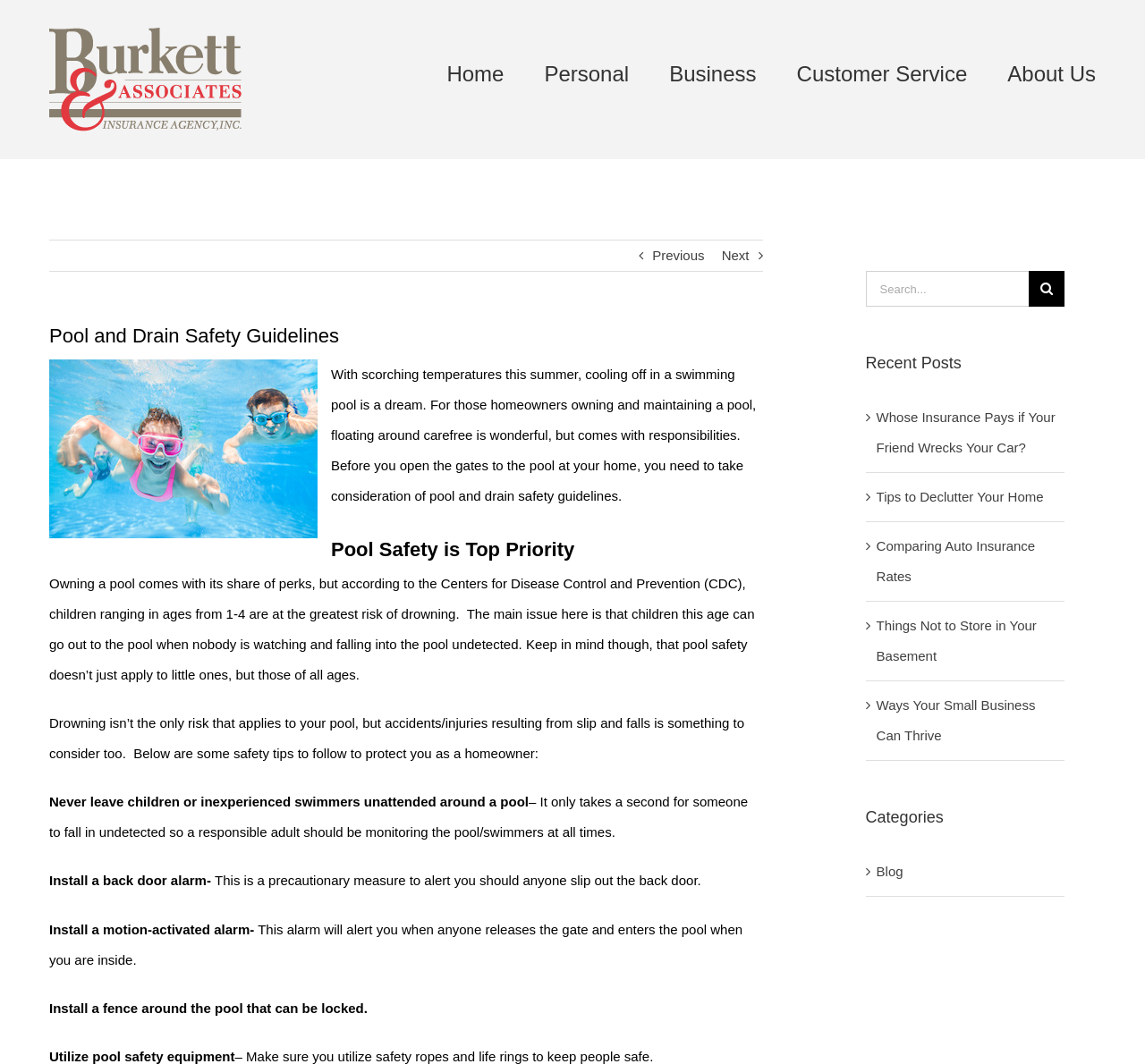Pinpoint the bounding box coordinates of the clickable area necessary to execute the following instruction: "Click the 'Home' link". The coordinates should be given as four float numbers between 0 and 1, namely [left, top, right, bottom].

[0.39, 0.034, 0.44, 0.104]